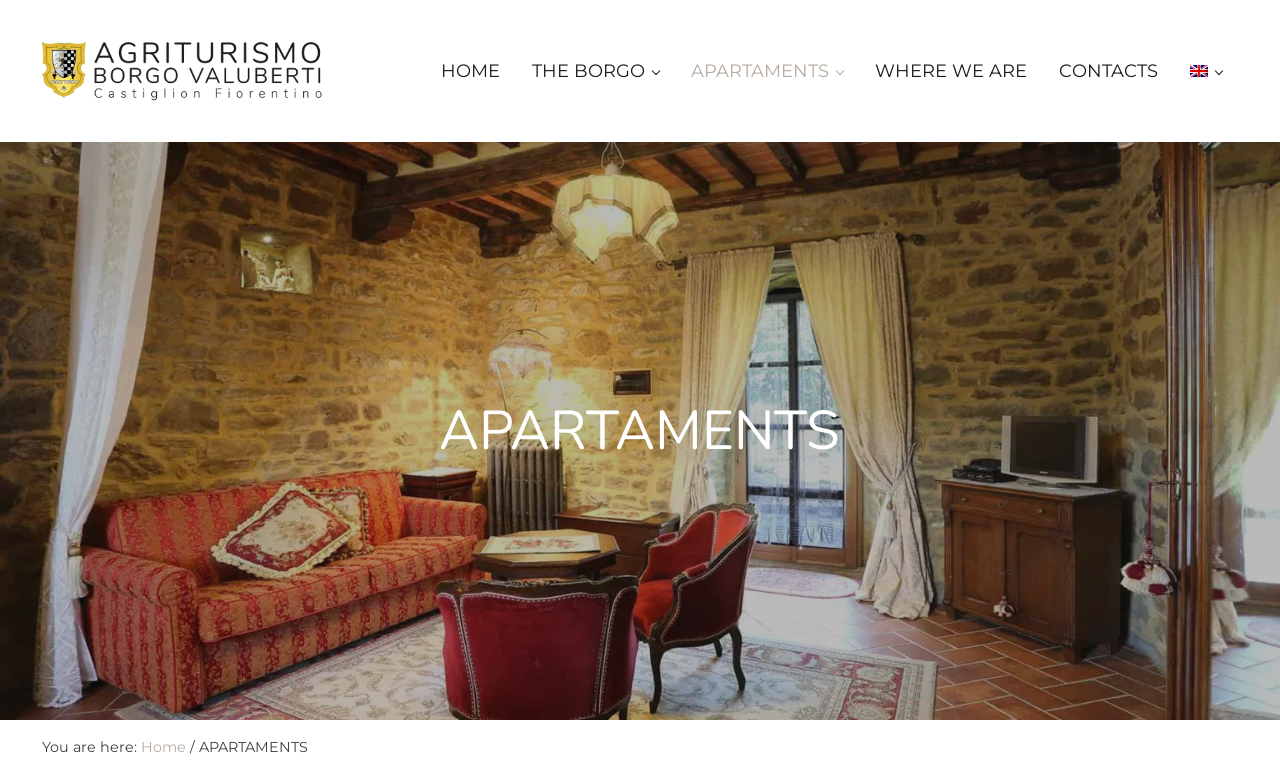How many links are in the header right navigation?
Provide a detailed and well-explained answer to the question.

I counted the links in the header right navigation section, which are 'HOME', 'THE BORGO', 'APARTAMENTS', 'WHERE WE ARE', and 'CONTACTS', and found that there are 5 links in total.